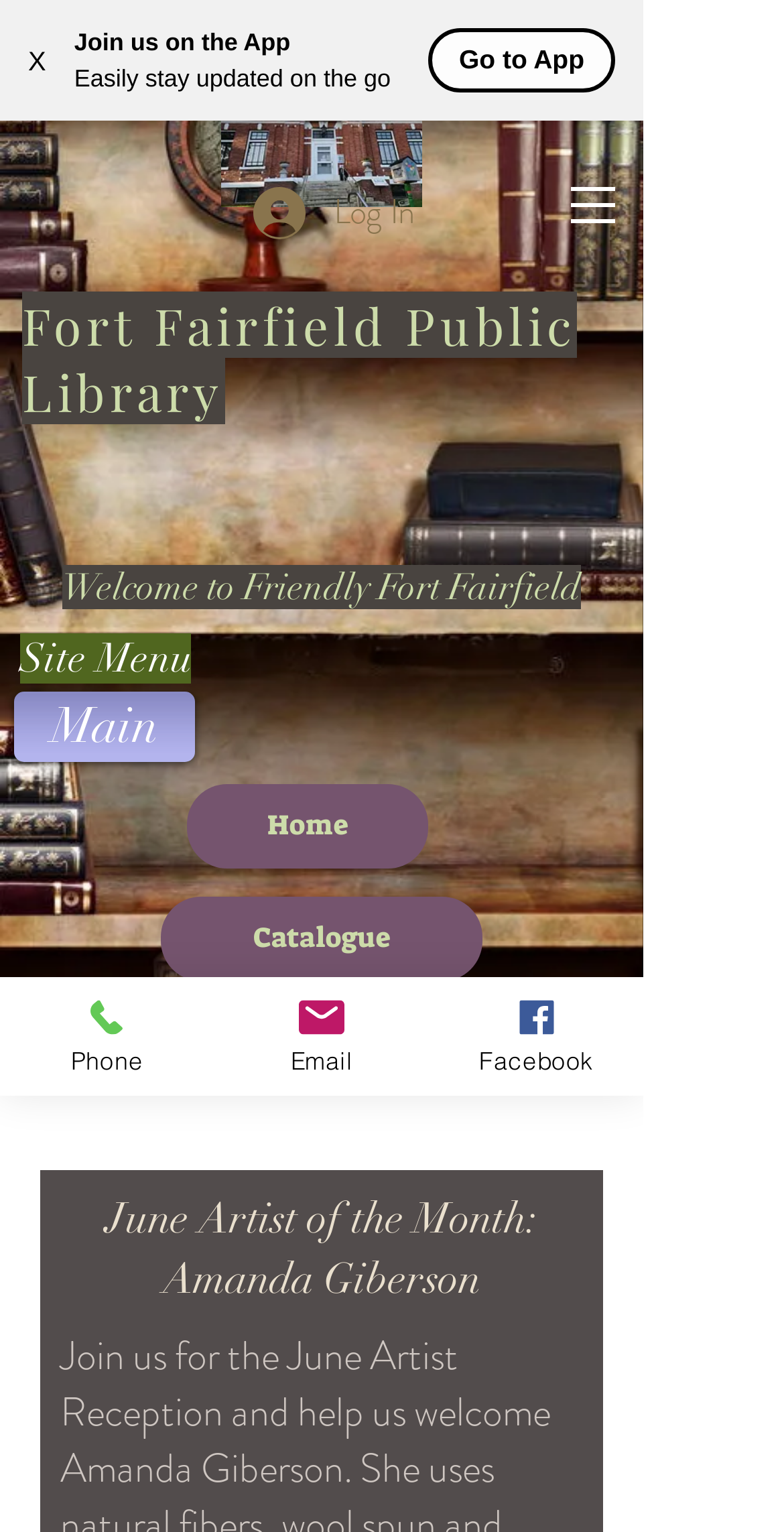Identify the bounding box coordinates of the section to be clicked to complete the task described by the following instruction: "Click the 'Log In' button". The coordinates should be four float numbers between 0 and 1, formatted as [left, top, right, bottom].

[0.287, 0.114, 0.564, 0.163]